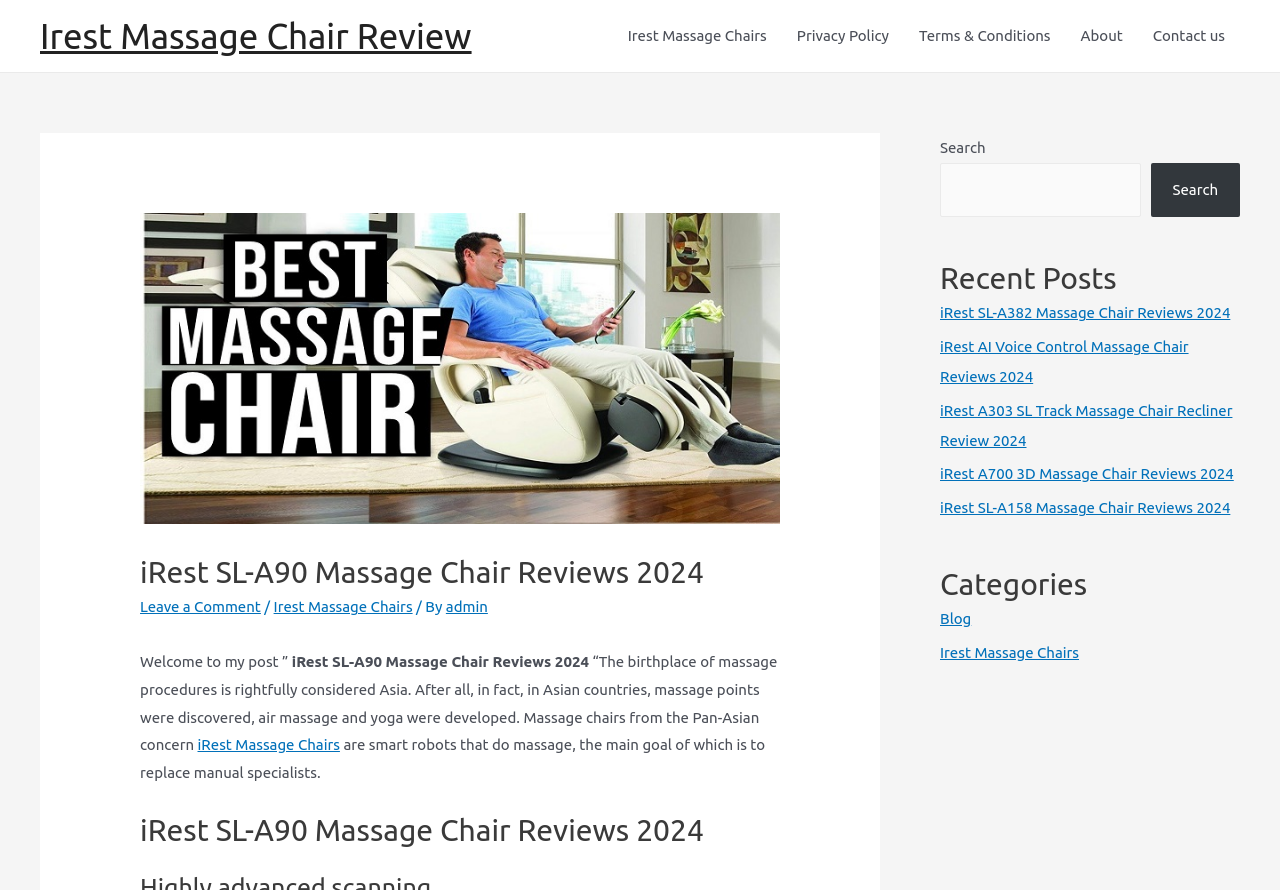Indicate the bounding box coordinates of the element that must be clicked to execute the instruction: "Click on the 'Irest Massage Chair Review' link". The coordinates should be given as four float numbers between 0 and 1, i.e., [left, top, right, bottom].

[0.031, 0.018, 0.368, 0.063]